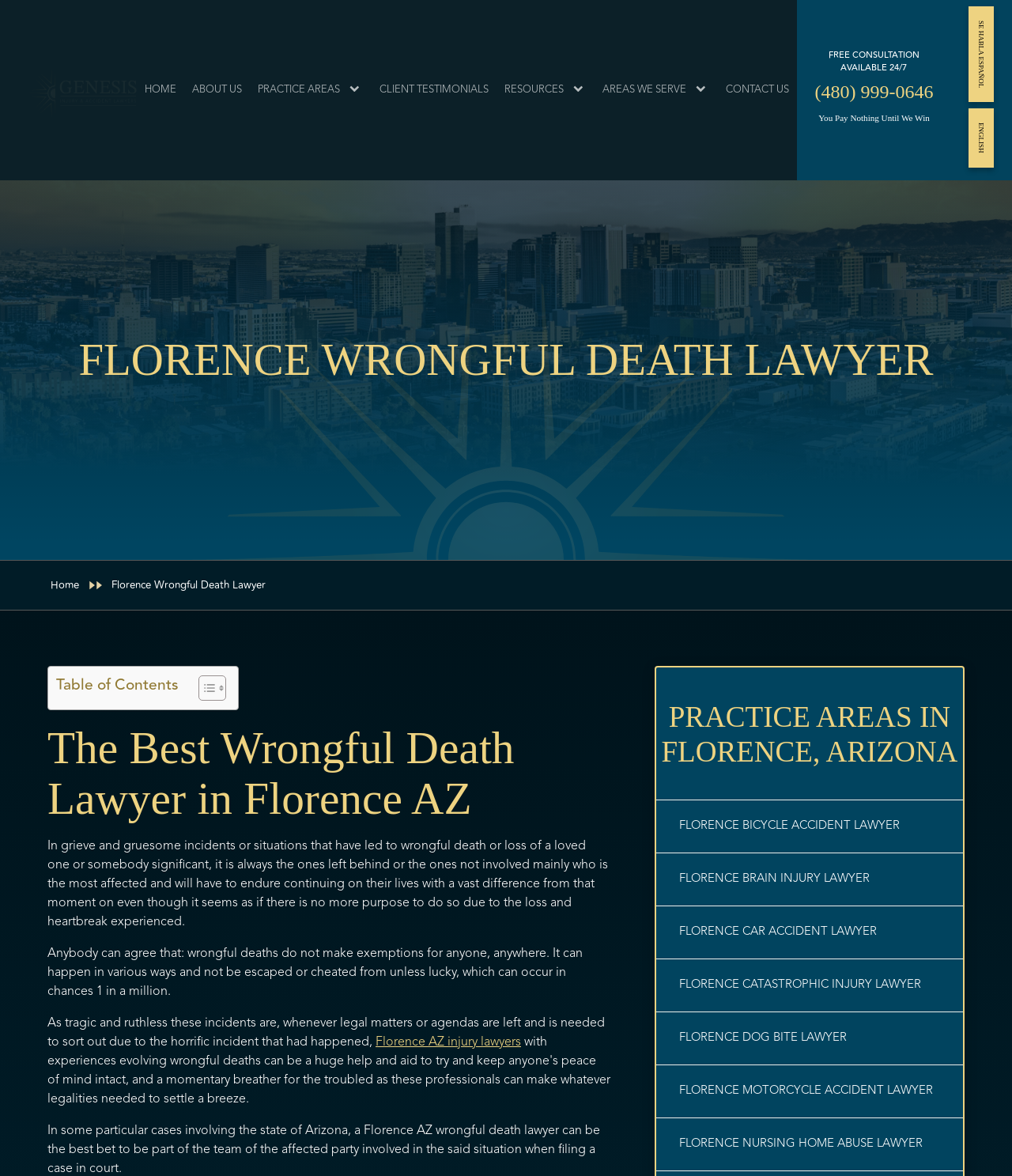Specify the bounding box coordinates of the region I need to click to perform the following instruction: "Click FLORENCE BICYCLE ACCIDENT LAWYER". The coordinates must be four float numbers in the range of 0 to 1, i.e., [left, top, right, bottom].

[0.648, 0.68, 0.952, 0.726]